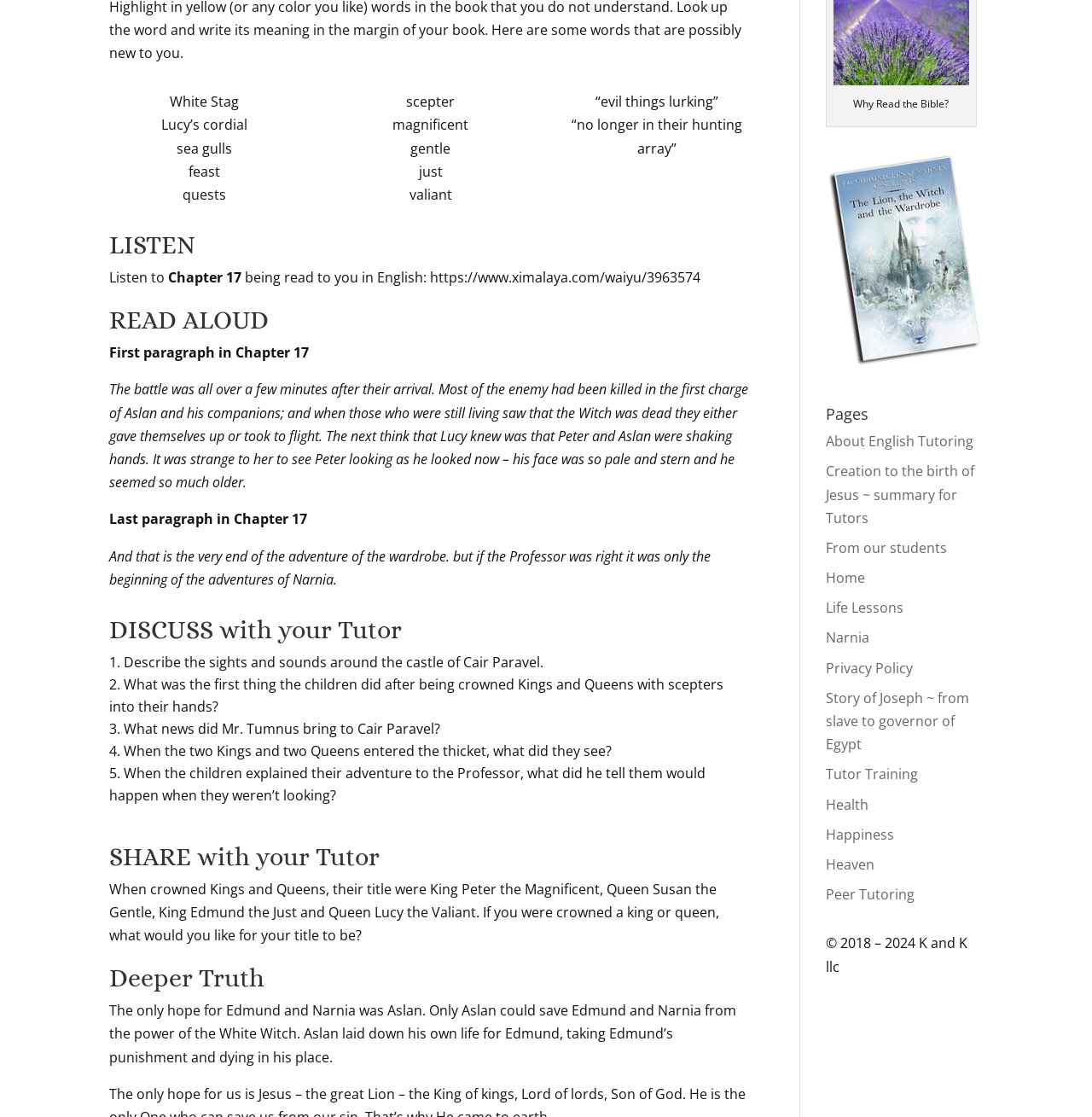Locate the bounding box of the UI element described in the following text: "Follow us on Bluesky".

None